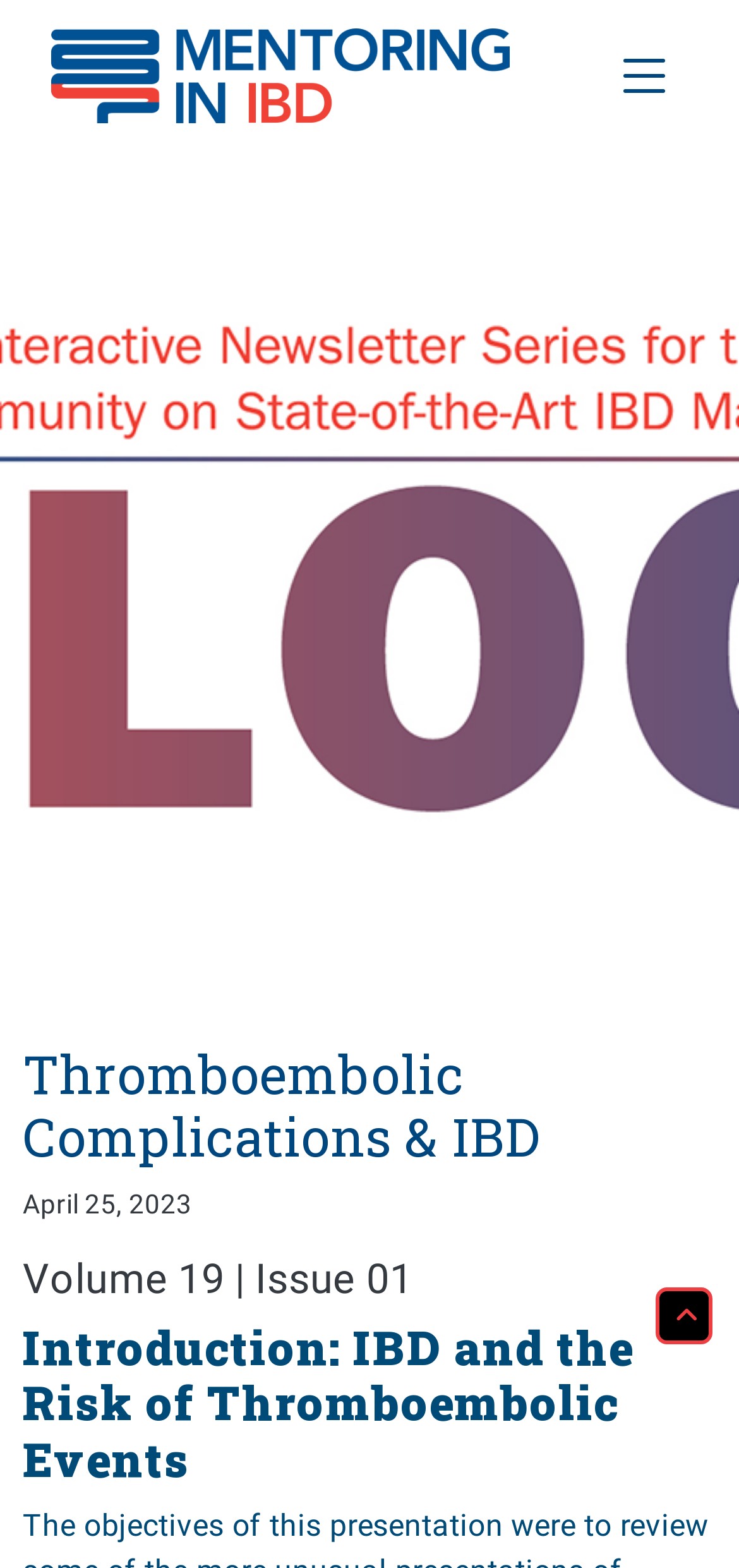Given the element description, predict the bounding box coordinates in the format (top-left x, top-left y, bottom-right x, bottom-right y), using floating point numbers between 0 and 1: Scroll Back to Top

[0.887, 0.821, 0.964, 0.857]